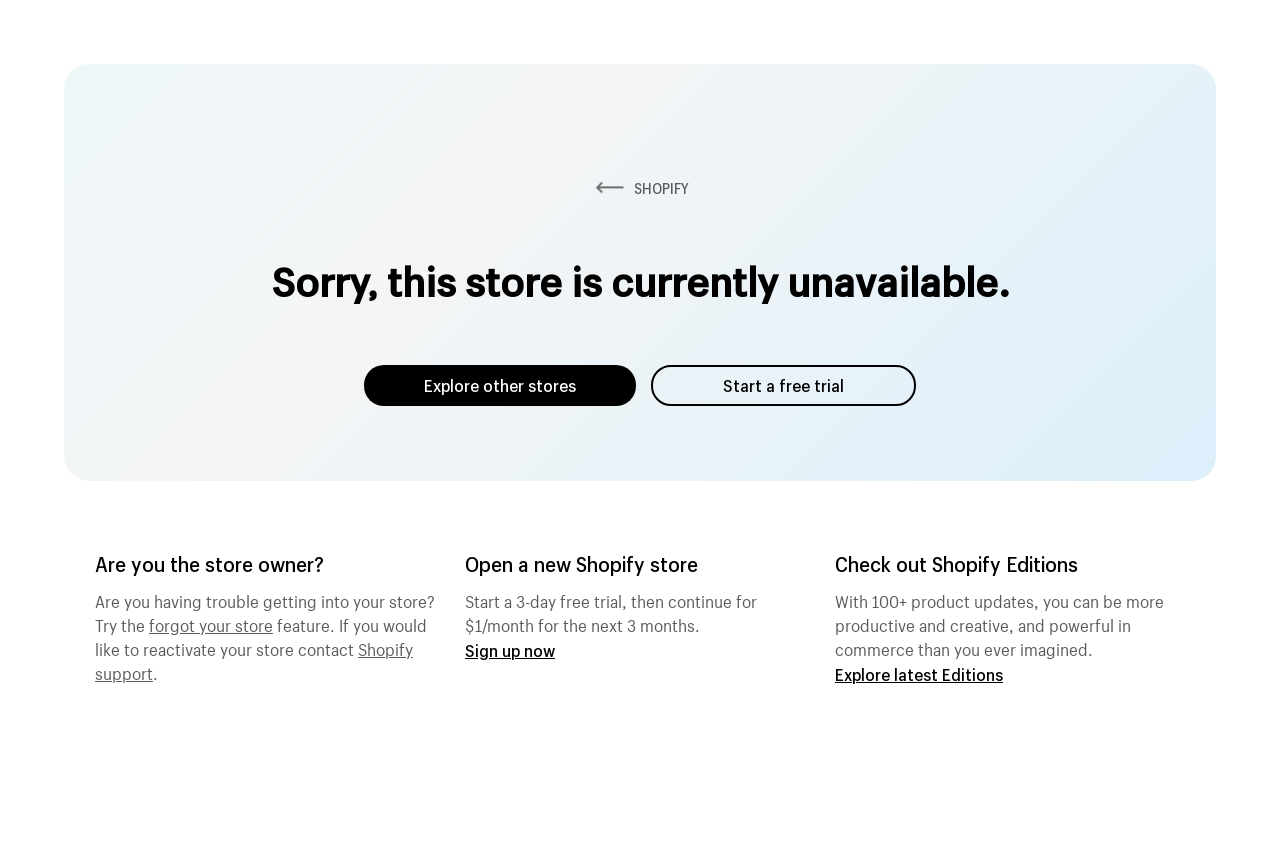Provide the bounding box coordinates for the specified HTML element described in this description: "SHOPIFY". The coordinates should be four float numbers ranging from 0 to 1, in the format [left, top, right, bottom].

[0.462, 0.212, 0.538, 0.234]